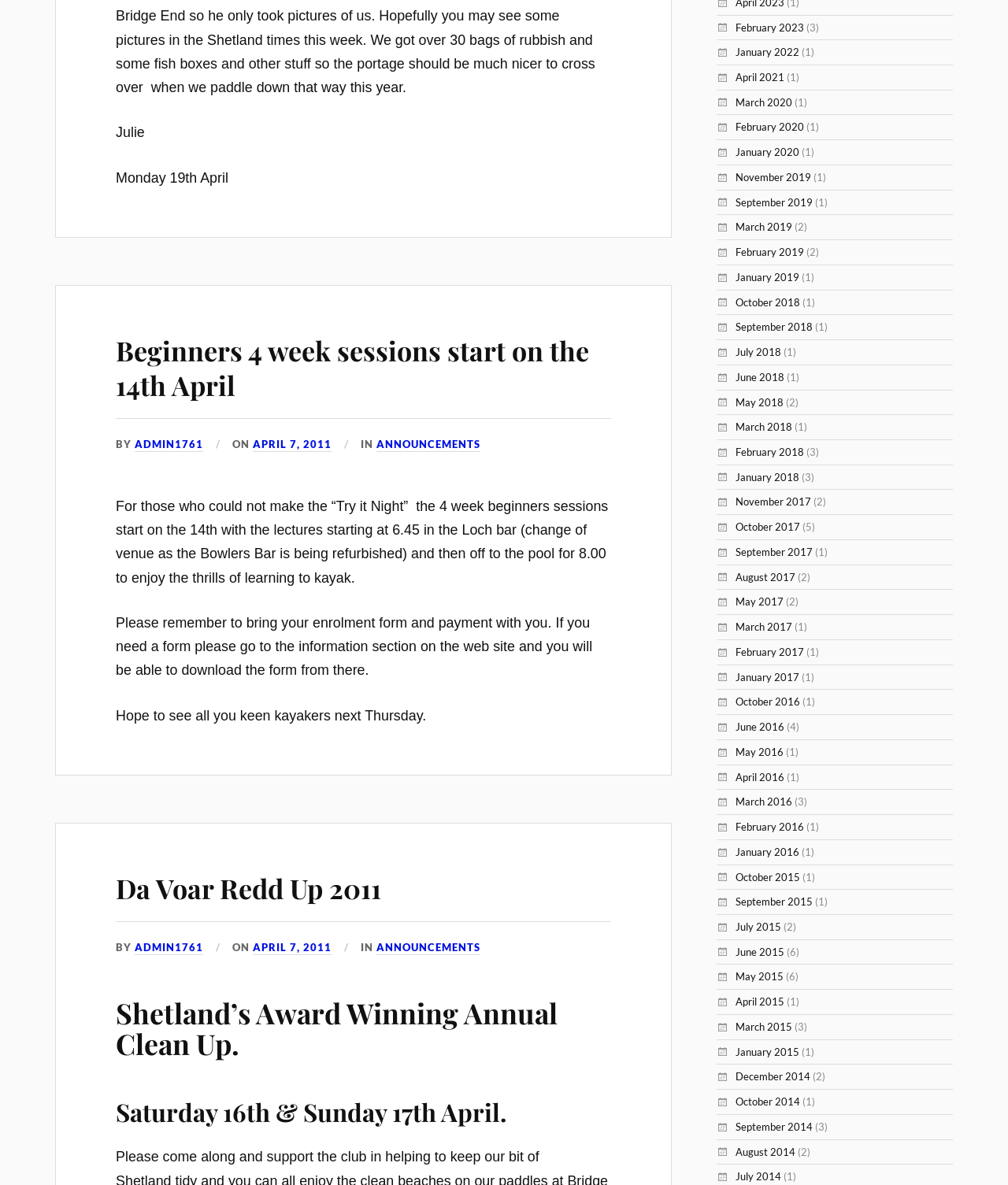What is the start date of the beginners 4 week sessions?
Please provide a single word or phrase answer based on the image.

14th April